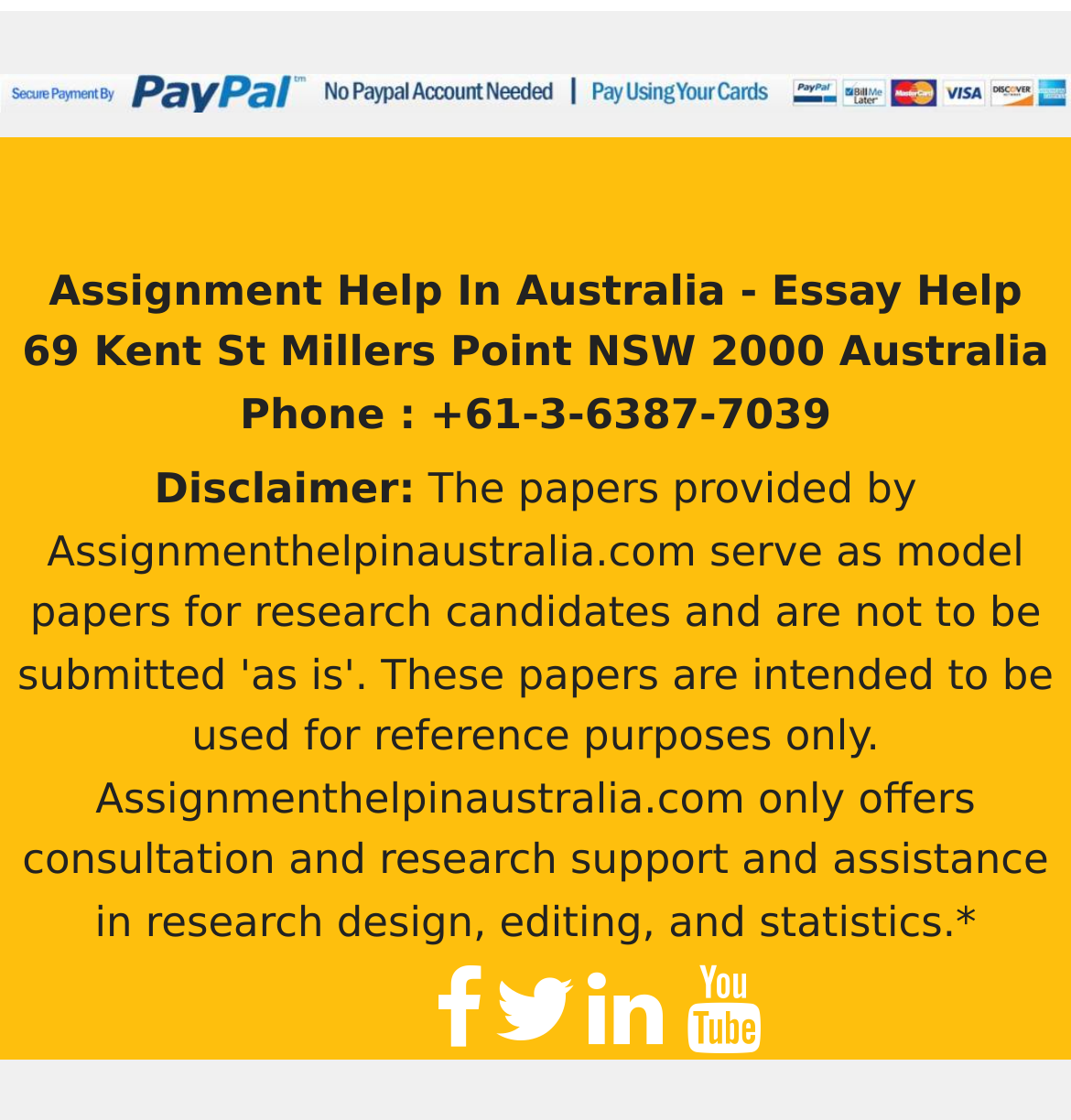Examine the screenshot and answer the question in as much detail as possible: Is there an image on the webpage?

I found an image element with the description 'Assignment help payment - PayPal' which is located at the top of the page with coordinates [0.0, 0.066, 1.0, 0.102].